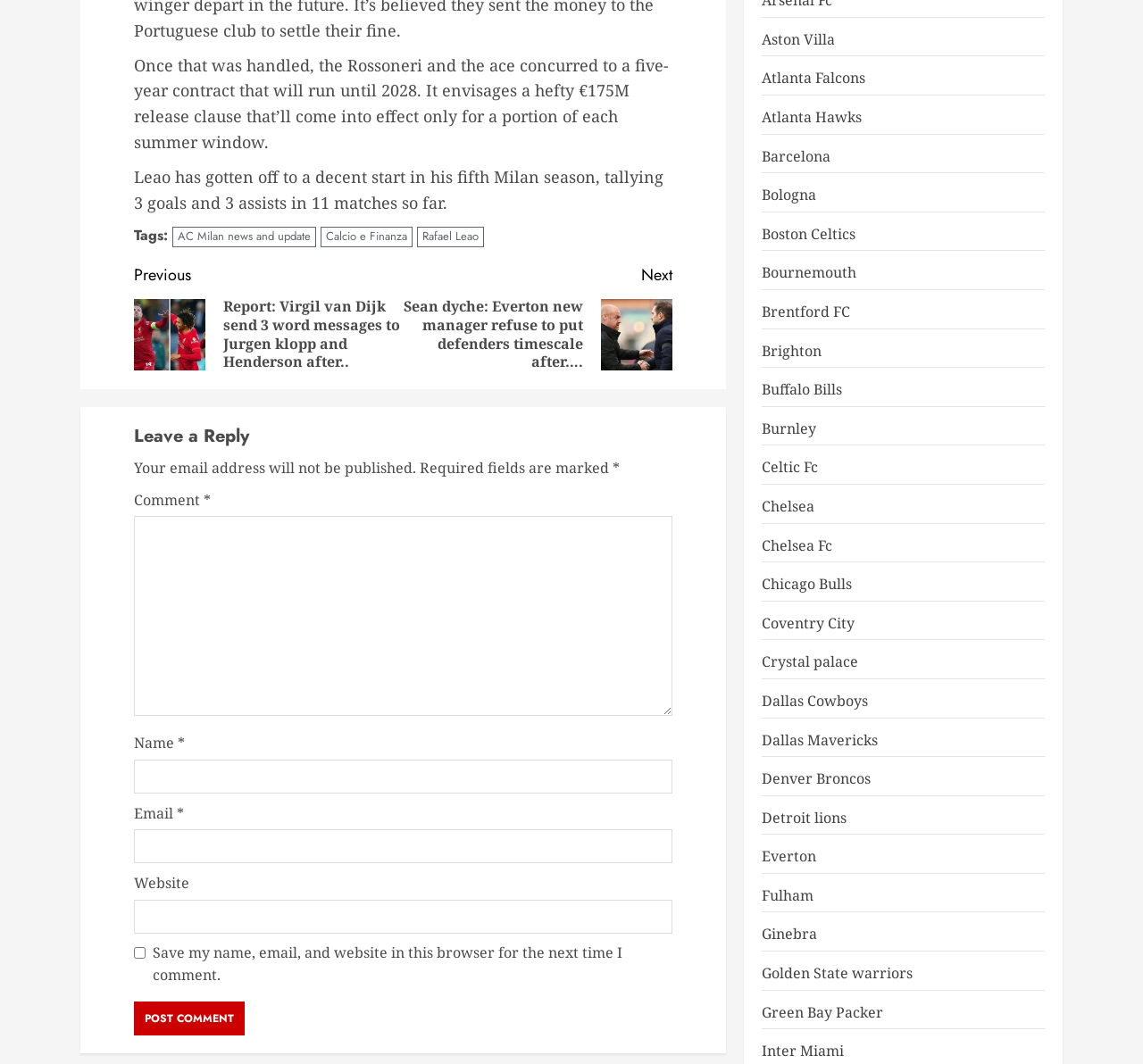Identify the bounding box coordinates of the clickable region to carry out the given instruction: "Enter a comment in the 'Comment' field".

[0.117, 0.485, 0.588, 0.673]